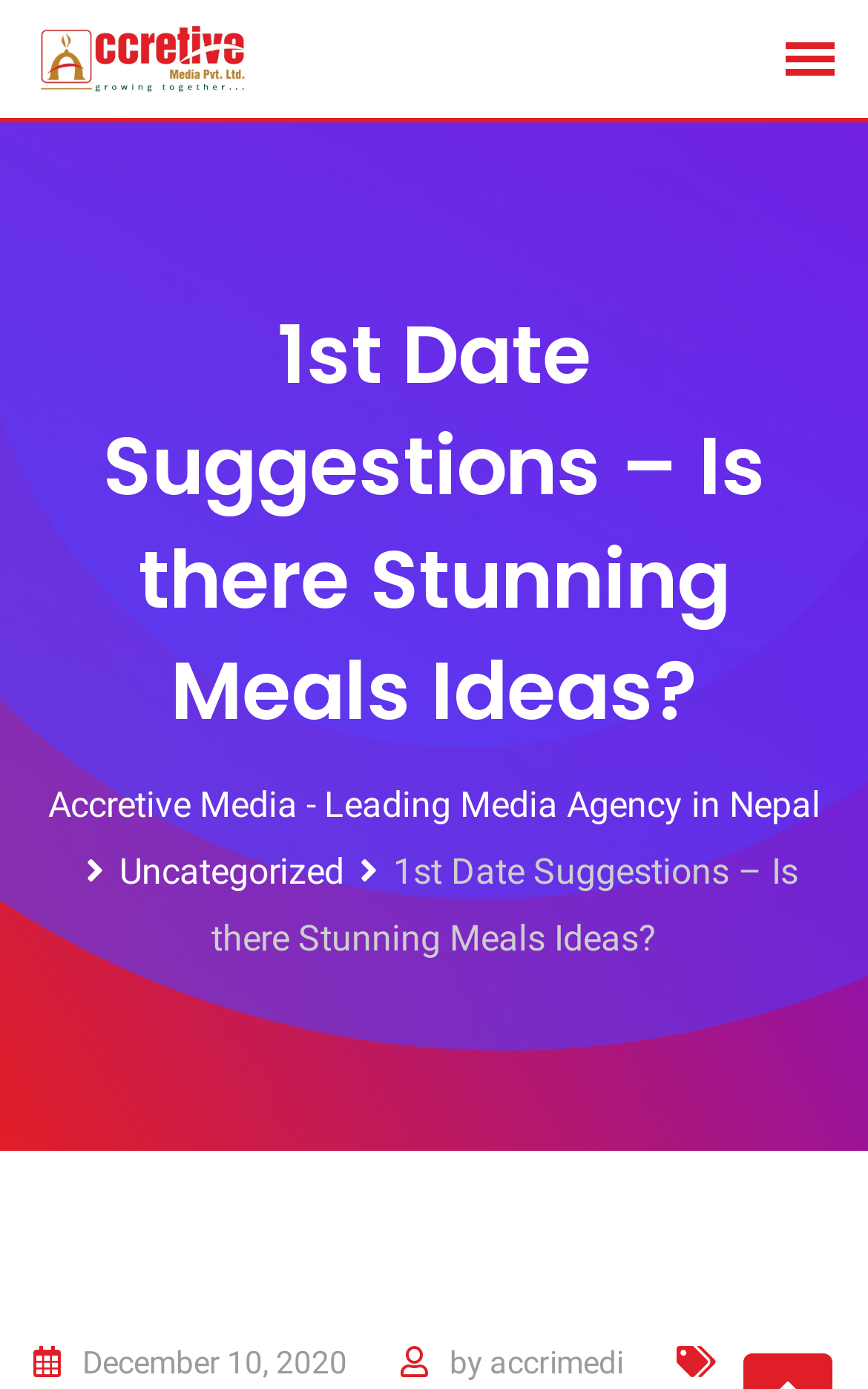Respond to the question below with a single word or phrase: Is there an image in the top section?

Yes